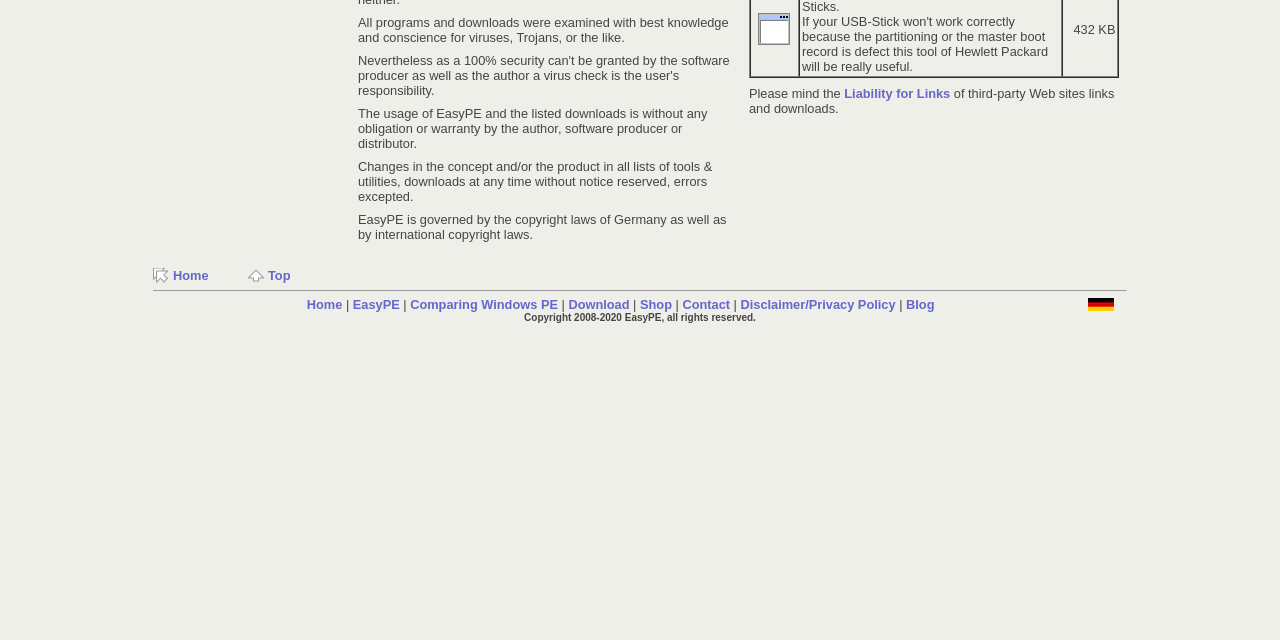Locate the UI element described by Disclaimer/Privacy Policy and provide its bounding box coordinates. Use the format (top-left x, top-left y, bottom-right x, bottom-right y) with all values as floating point numbers between 0 and 1.

[0.579, 0.464, 0.7, 0.488]